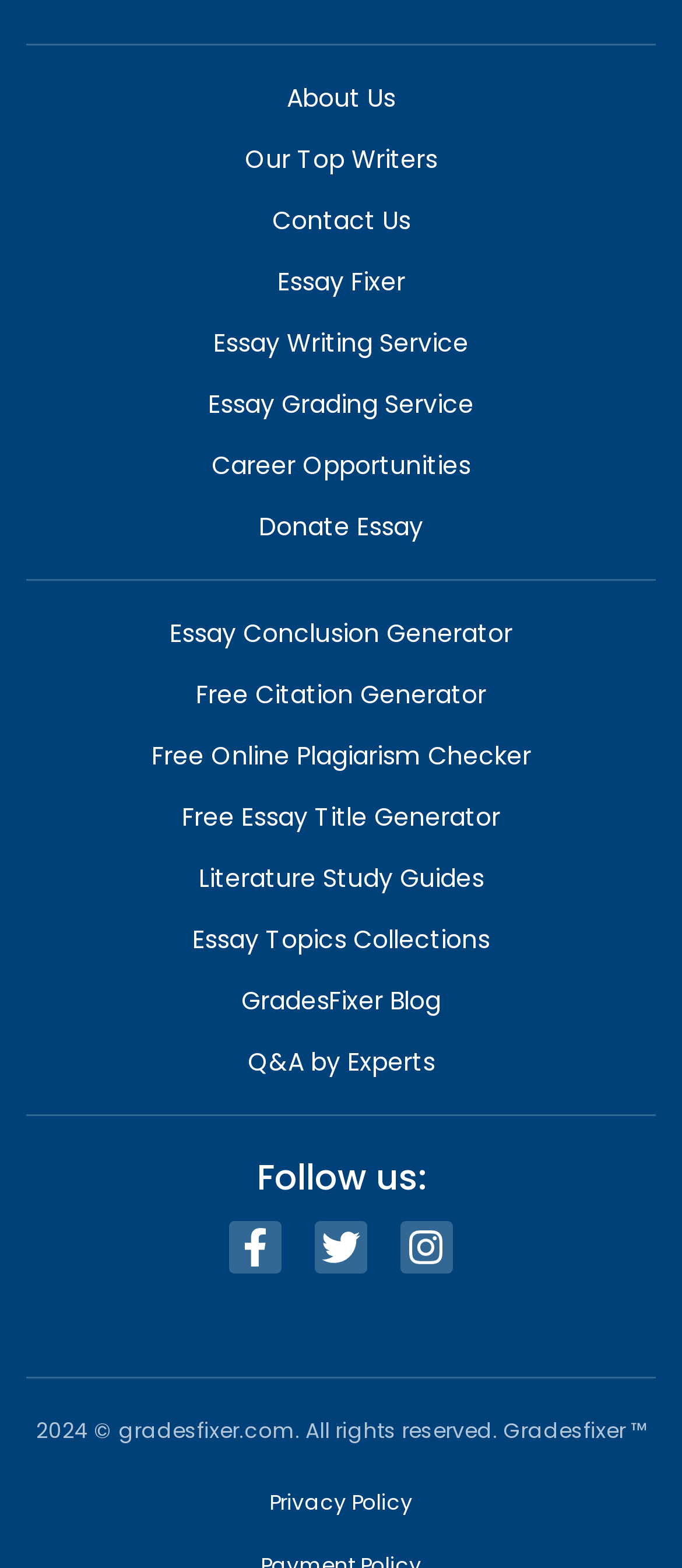Answer the question in a single word or phrase:
How many social media links are available in the footer?

3